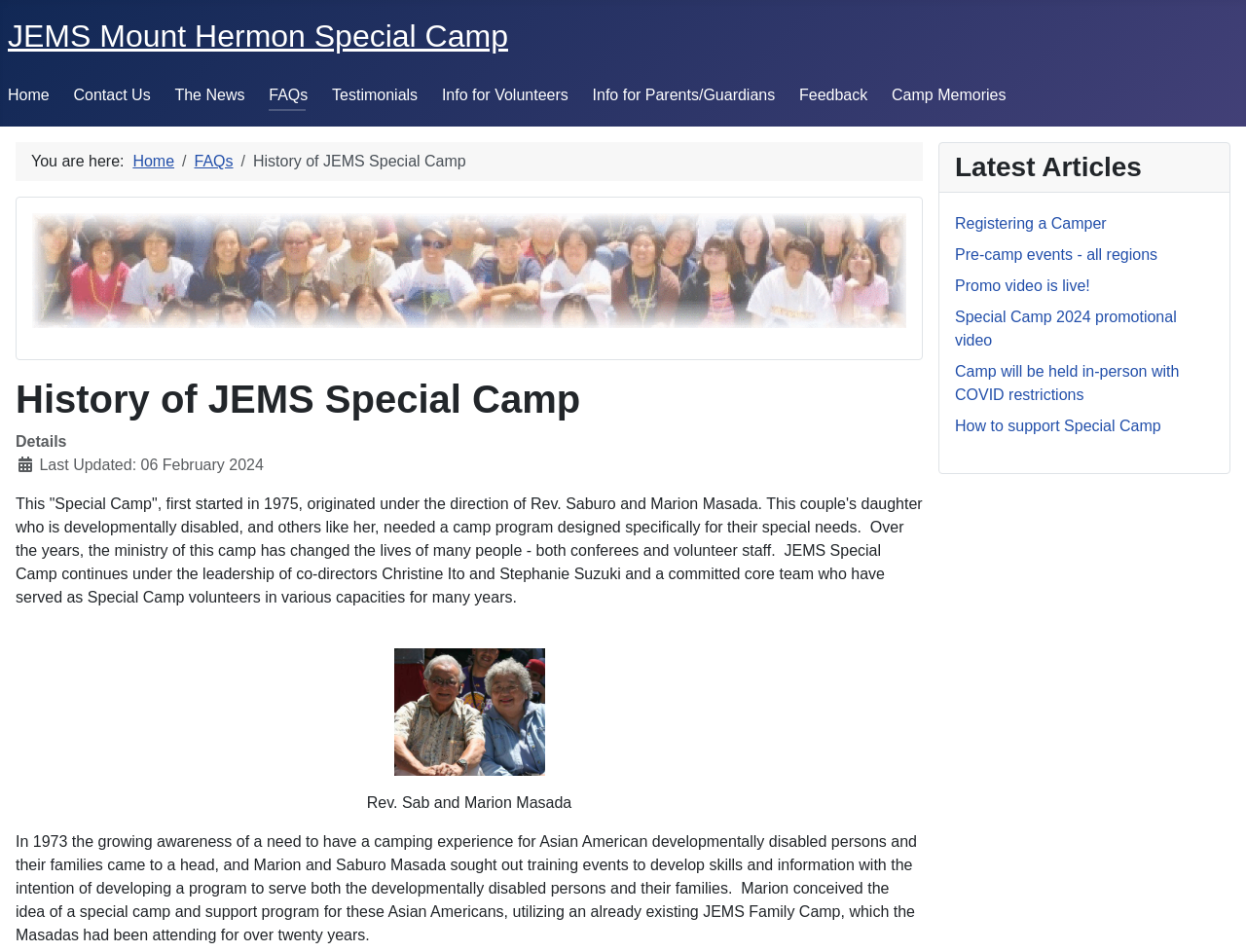What is the name of the special camp?
Look at the image and answer the question using a single word or phrase.

JEMS Special Camp